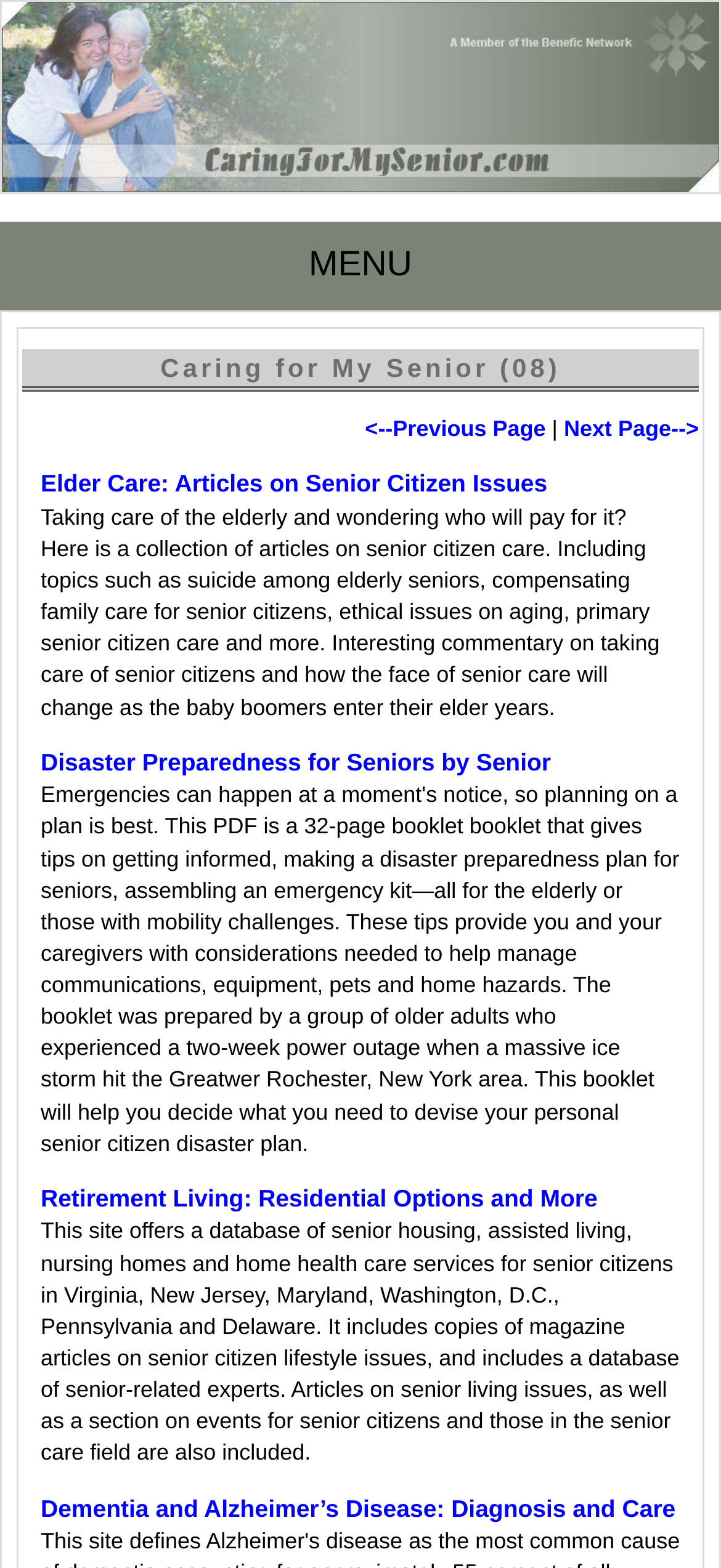Identify the text that serves as the heading for the webpage and generate it.

Caring for My Senior (08)